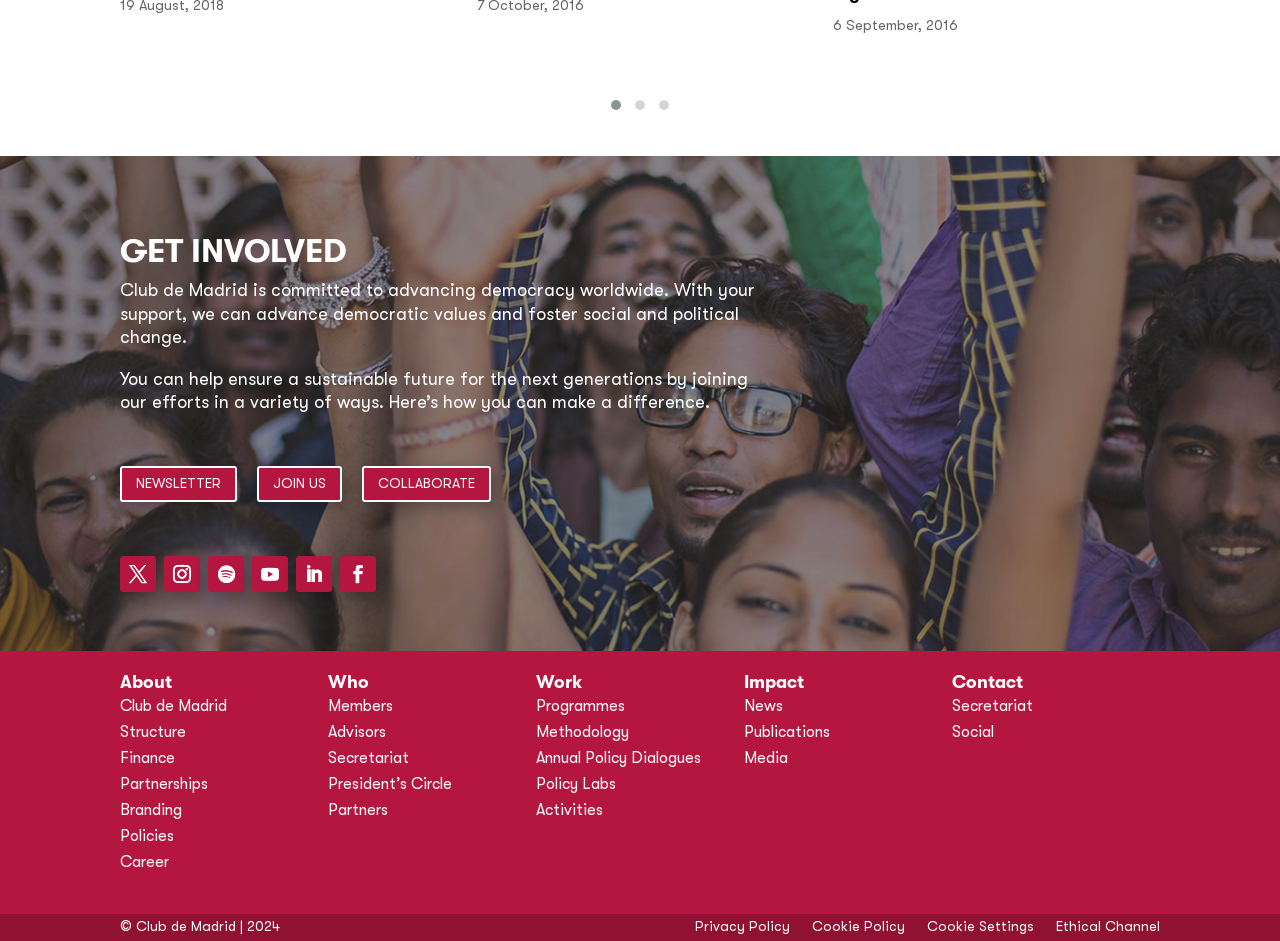How many social media links are available?
Answer with a single word or phrase, using the screenshot for reference.

6